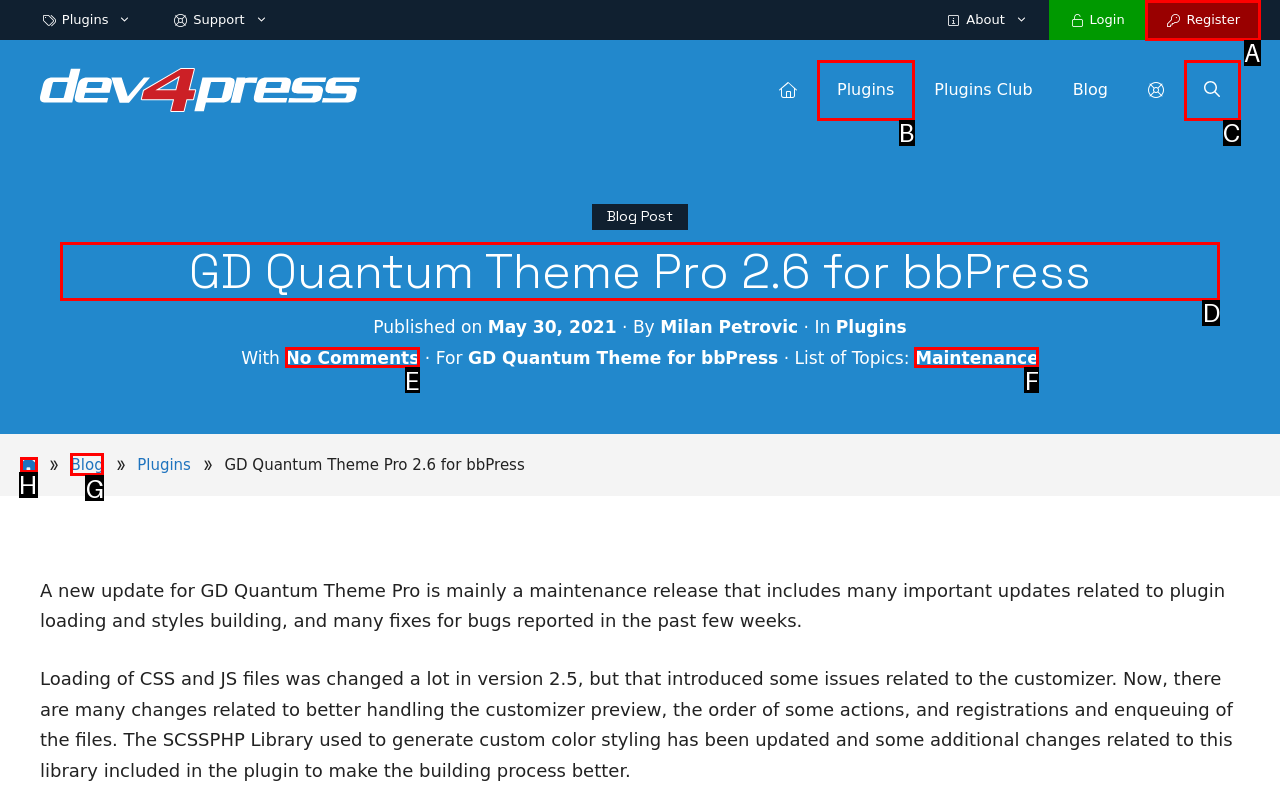Determine the letter of the element you should click to carry out the task: Click on the 'GD Quantum Theme Pro 2.6 for bbPress' link
Answer with the letter from the given choices.

D